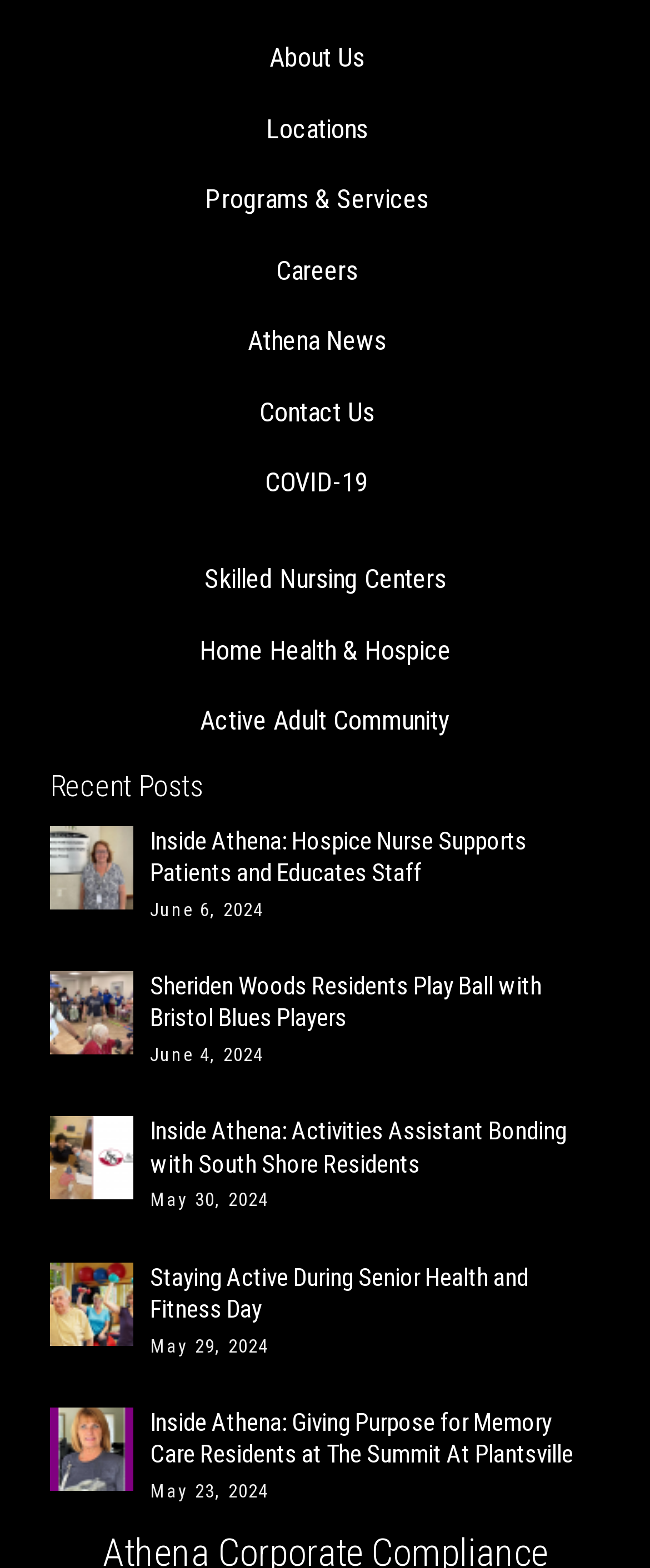Please determine the bounding box coordinates for the element that should be clicked to follow these instructions: "read recent post 'Inside Athena: Hospice Nurse Supports Patients and Educates Staff'".

[0.231, 0.527, 0.81, 0.566]